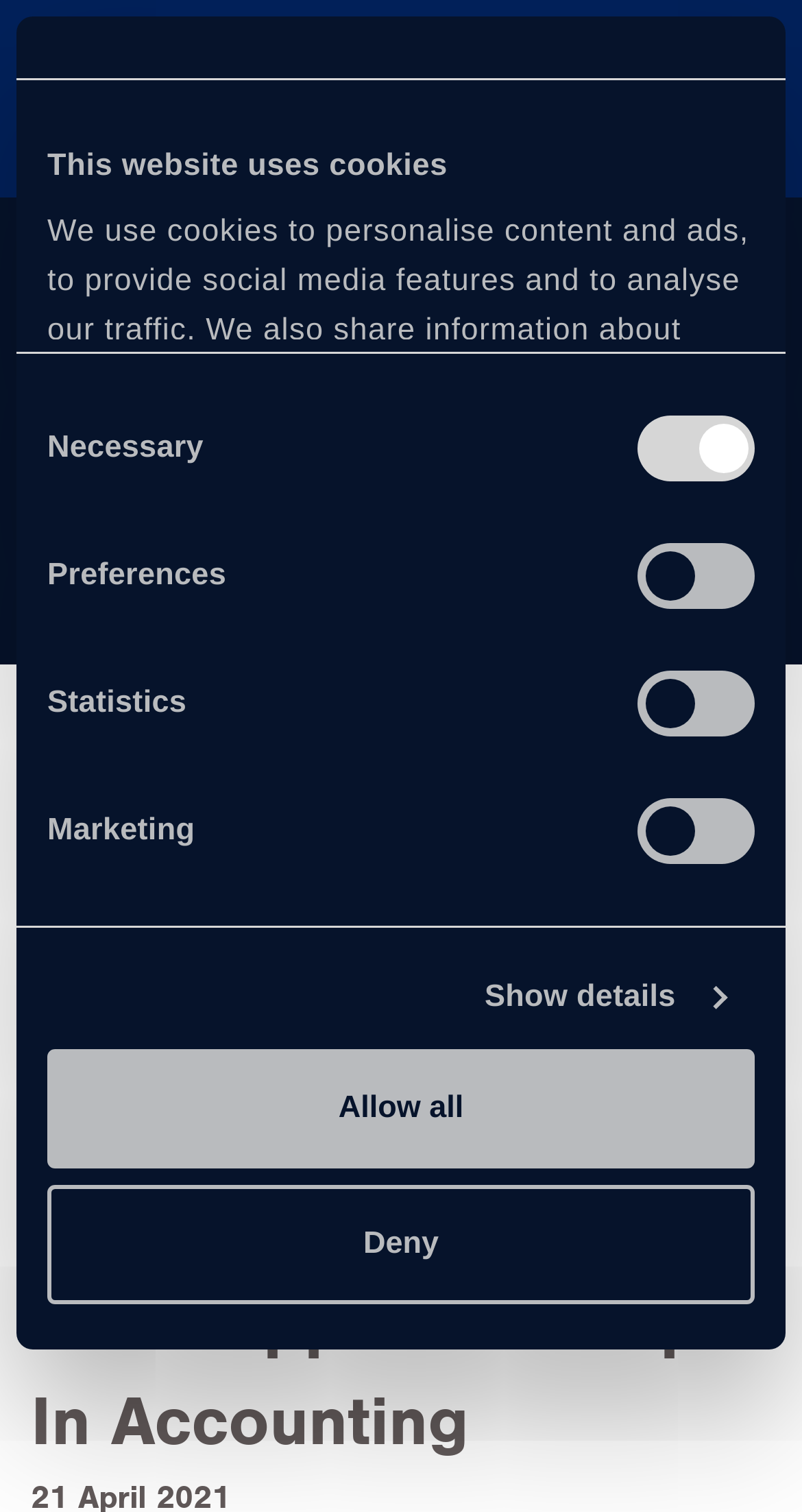Locate the bounding box coordinates of the element's region that should be clicked to carry out the following instruction: "Search for a course". The coordinates need to be four float numbers between 0 and 1, i.e., [left, top, right, bottom].

[0.05, 0.172, 0.95, 0.235]